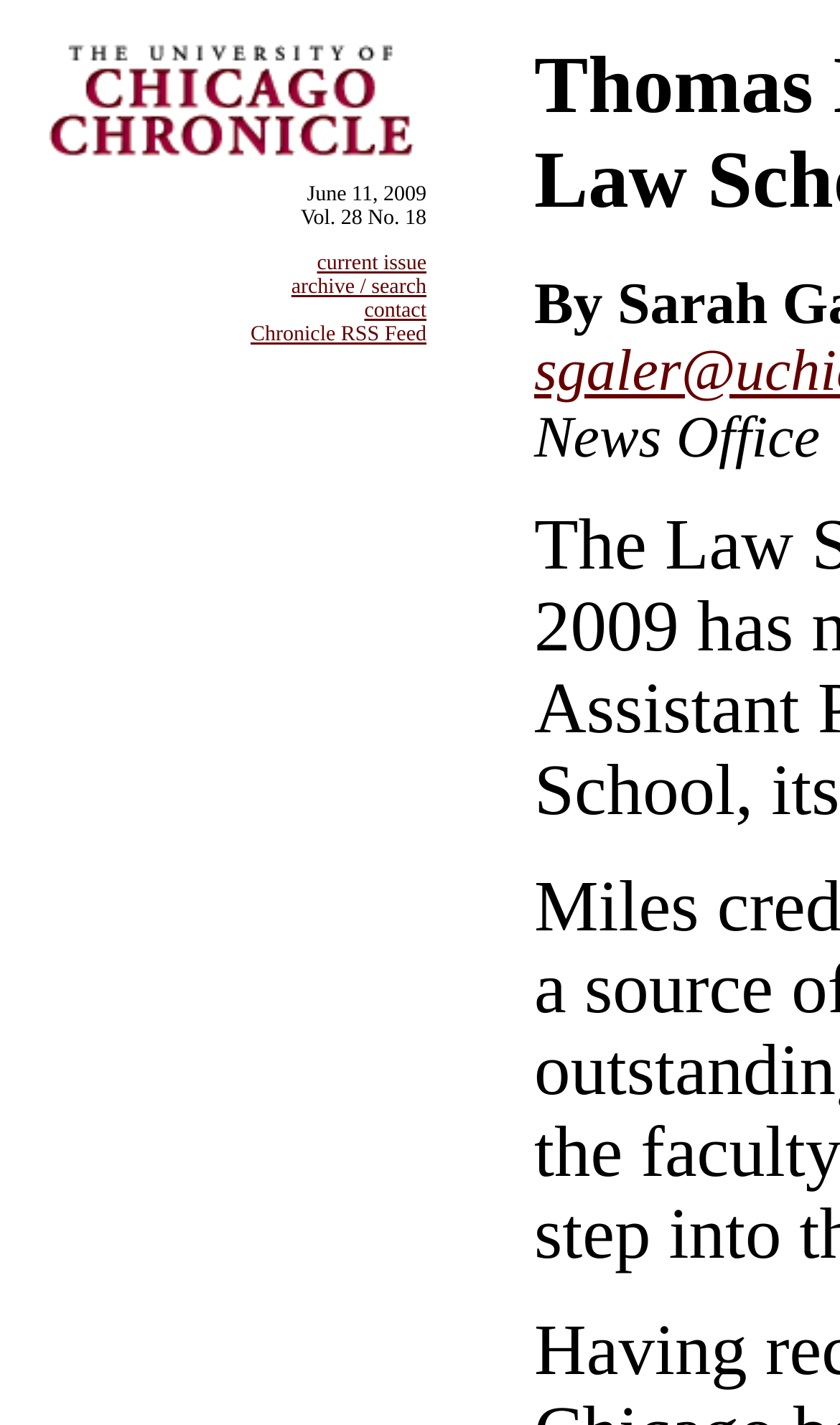Determine the bounding box for the UI element as described: "parent_node: June 11, 2009". The coordinates should be represented as four float numbers between 0 and 1, formatted as [left, top, right, bottom].

[0.046, 0.101, 0.508, 0.118]